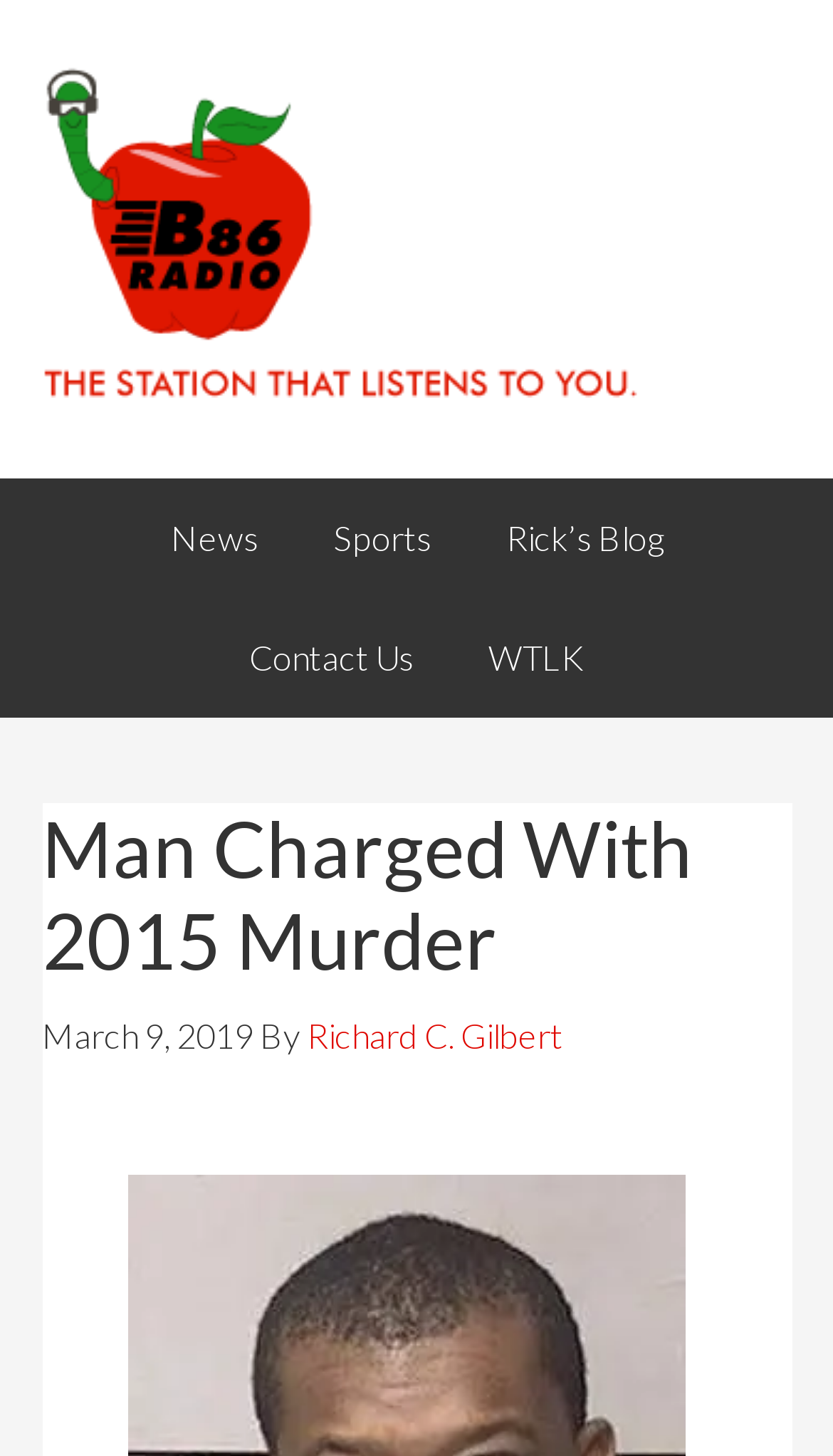What is the name of the author of the news article?
Please analyze the image and answer the question with as much detail as possible.

I found the answer by looking at the byline of the news article, which mentions the author's name. The name 'Richard C. Gilbert' is explicitly mentioned.